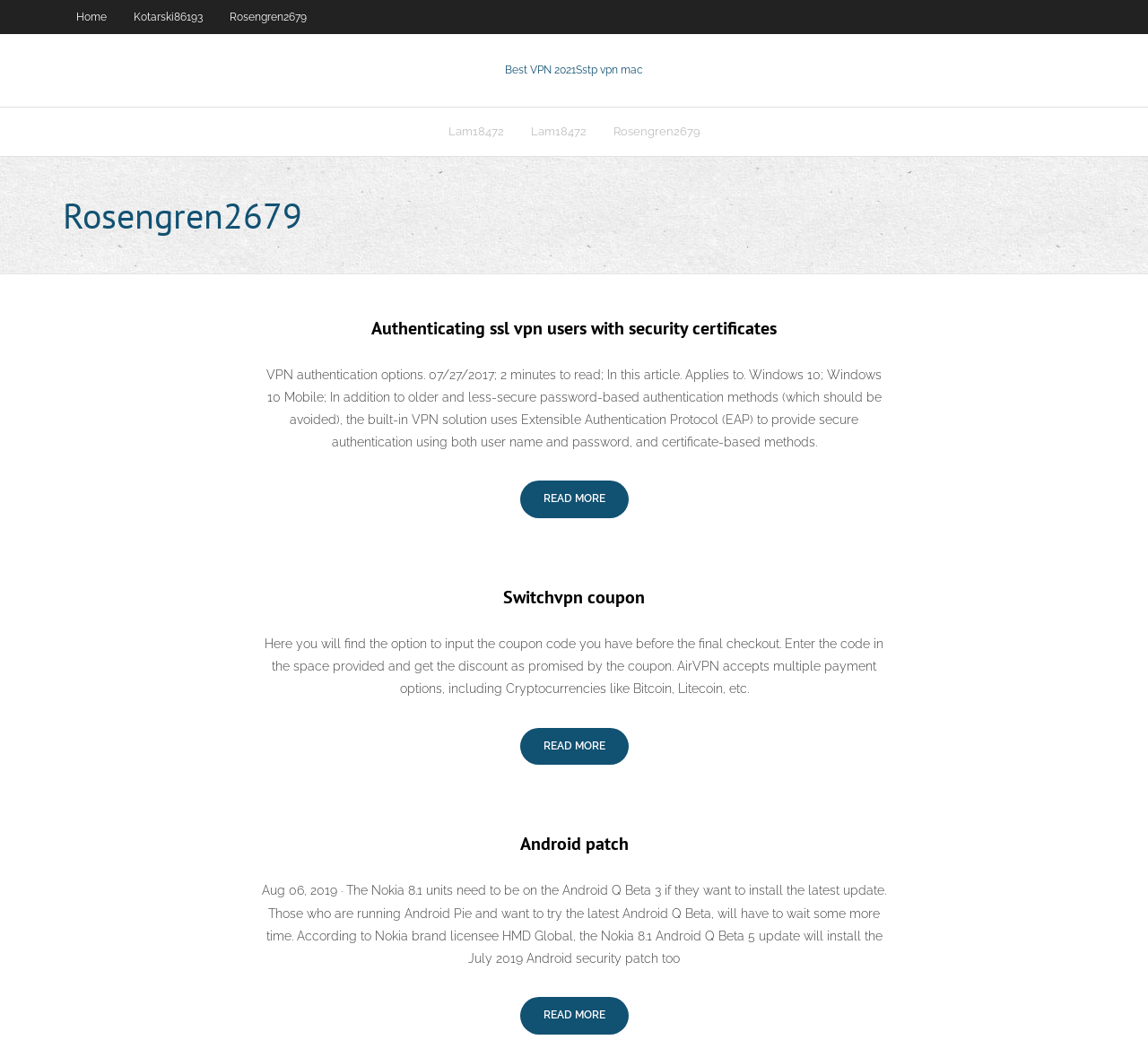Provide a thorough summary of the webpage.

The webpage is titled "Rosengren2679 - ivpnklbja.netlify.app" and appears to be a collection of articles and links related to VPNs and online security. 

At the top of the page, there is a navigation menu with three links: "Home", "Kotarski86193", and "Rosengren2679". Below this menu, there is a prominent link "Best VPN 2021Sstp vpn mac" with a description "Best VPN 2021" and "VPN 2021" on either side.

On the left side of the page, there is a section with three links: "Lam18472" appears twice, and "Rosengren2679" appears once. Above this section, there is a heading "Rosengren2679".

The main content of the page is divided into three articles. The first article has a heading "Authenticating ssl vpn users with security certificates" and discusses VPN authentication options, including the use of Extensible Authentication Protocol (EAP) for secure authentication. There is a "READ MORE" link at the bottom of this article.

The second article has a heading "Switchvpn coupon" and explains how to input a coupon code for a discount on AirVPN services. It also mentions that AirVPN accepts multiple payment options, including cryptocurrencies. There is a "READ MORE" link at the bottom of this article.

The third article has two headings: "Android patch" and discusses the installation of the latest Android Q Beta 5 update on Nokia 8.1 units, which includes the July 2019 Android security patch. There is a "READ MORE" link at the bottom of this article.